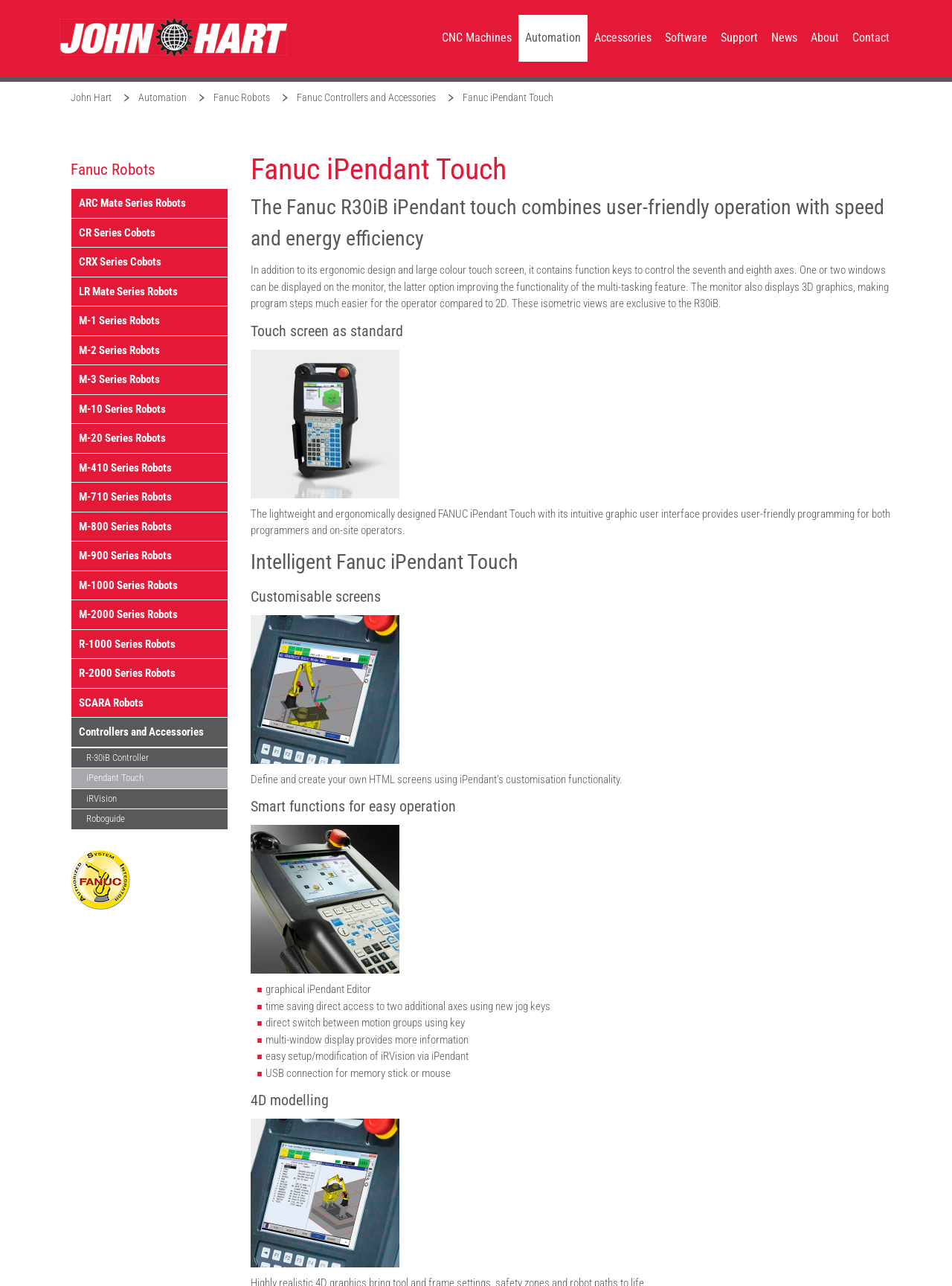Give a detailed explanation of the elements present on the webpage.

The webpage is about Fanuc iPendant Touch, a product from Fanuc, a company that specializes in CNC machines, automation, and robotics. At the top of the page, there is a navigation menu with links to various sections, including CNC Machines, Automation, Accessories, Software, Support, News, About, and Contact.

Below the navigation menu, there is a section with a heading "Fanuc Robots" that lists various types of robots, including ARC Mate Series Robots, CR Series Cobots, LR Mate Series Robots, M-1 Series Robots, and others. Each robot type has a link to its respective page.

To the right of the robot list, there is a section with a heading "Fanuc Controllers and Accessories" that lists various controllers and accessories, including R-30iB Controller, iPendant Touch, iRVision, and Roboguide. Each item has a link to its respective page.

Further down the page, there is a section dedicated to the Fanuc iPendant Touch, with a heading "Fanuc iPendant Touch" and a subheading "The Fanuc R30iB iPendant touch combines user-friendly operation with speed and energy efficiency". This section describes the features and benefits of the iPendant Touch, including its ergonomic design, large color touch screen, function keys, and 3D graphics display.

The section also includes several images of the iPendant Touch, including a screenshot of its display and a close-up view of the device. Additionally, there are several headings and subheadings that highlight the intelligent features of the iPendant Touch, such as customizable screens, smart functions for easy operation, and 4D modeling.

Throughout the page, there are several links to other pages, including links to specific robot models, controllers, and accessories. The page also includes several images, including a logo of John Hart Australia, a FANUC Authorized System Integrator, and a banner image of the iPendant Touch.